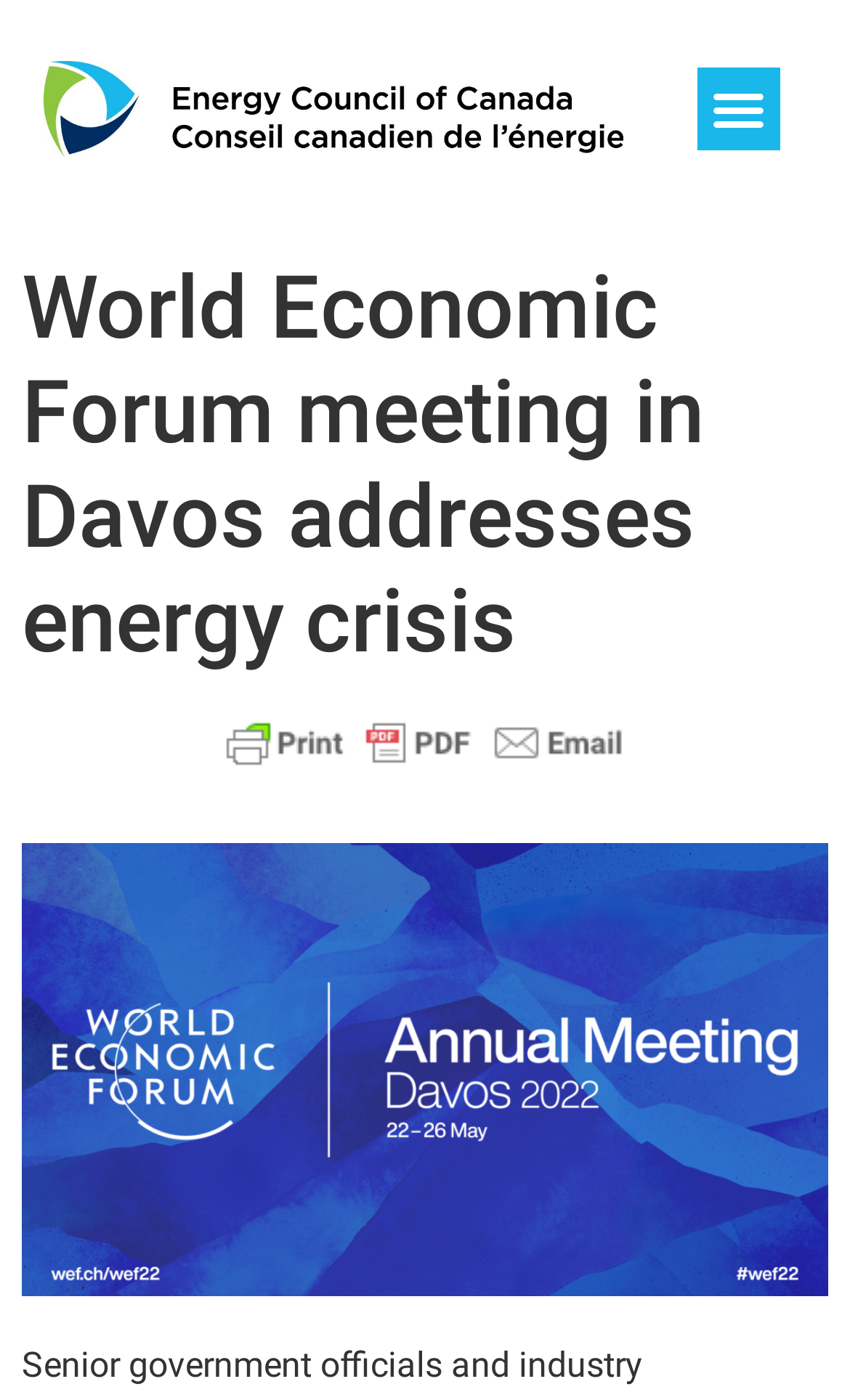Can you find and provide the main heading text of this webpage?

World Economic Forum meeting in Davos addresses energy crisis